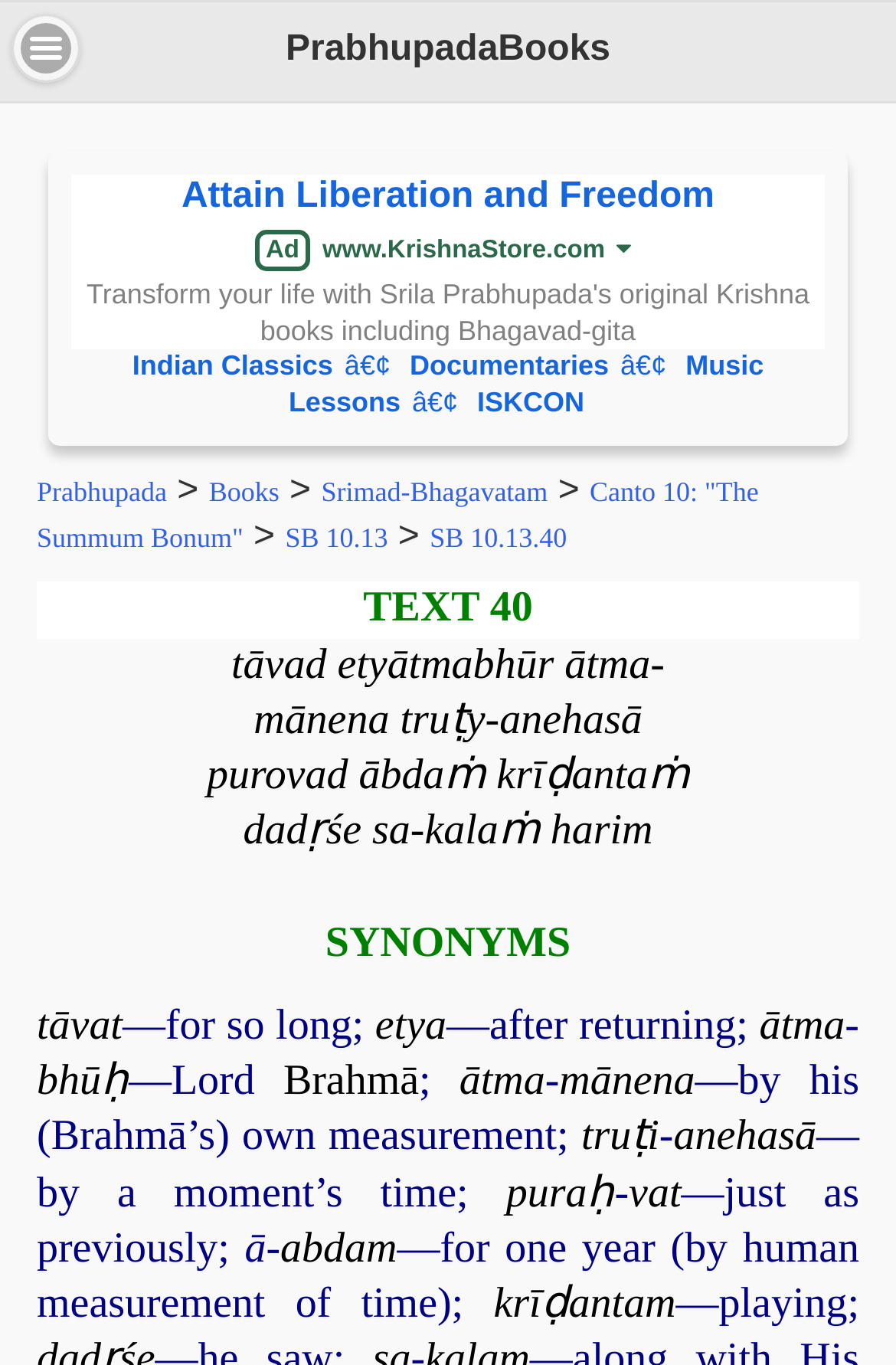Respond to the following question with a brief word or phrase:
What is the chapter and verse being discussed?

SB 10.13.40